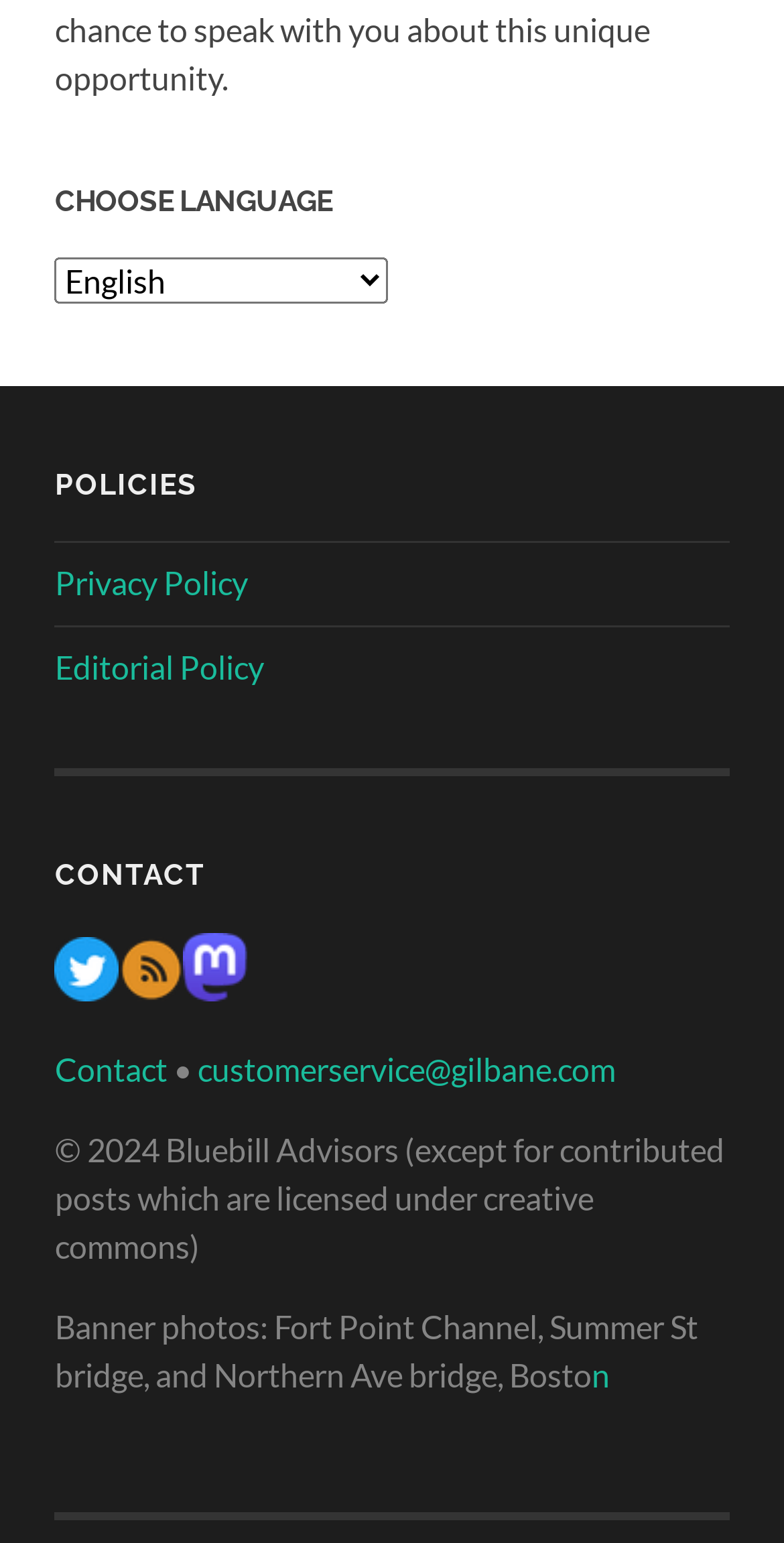Provide the bounding box coordinates of the UI element this sentence describes: "Contact".

[0.07, 0.68, 0.214, 0.705]